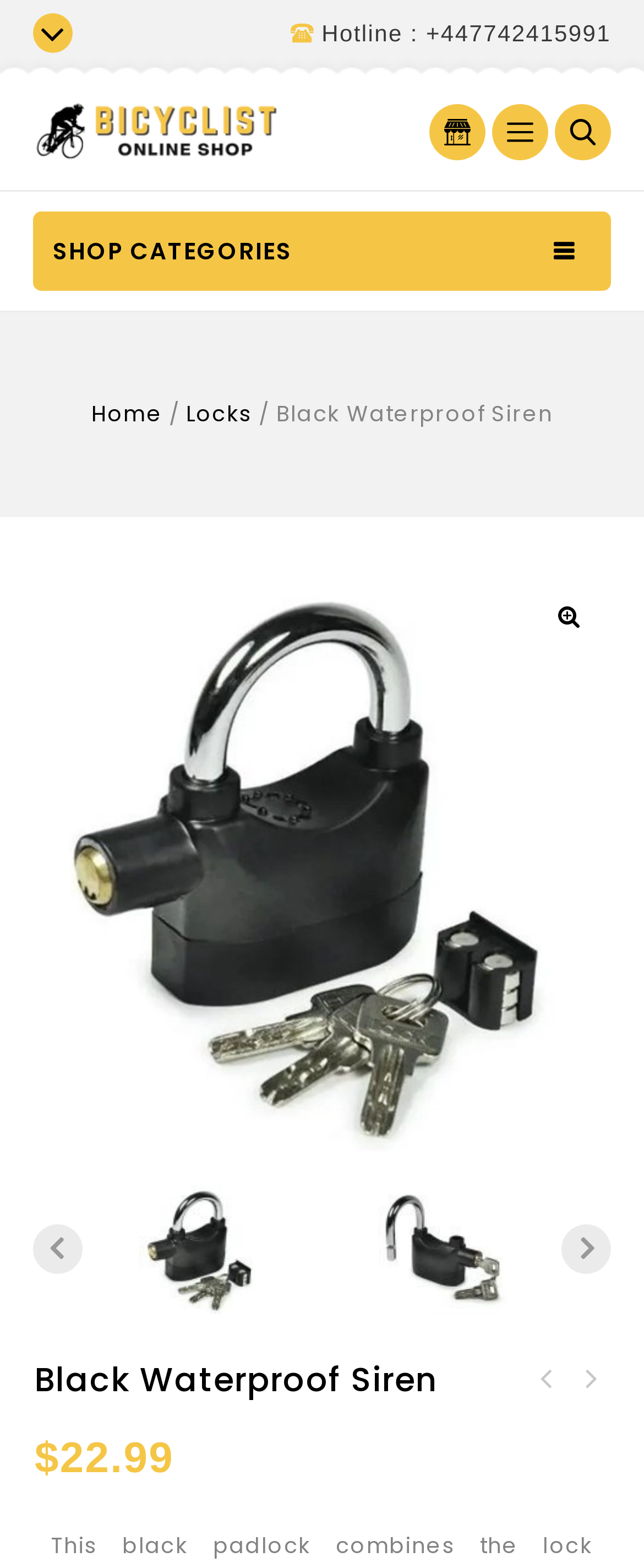Based on the image, provide a detailed and complete answer to the question: 
What is the hotline number?

I found the hotline number by looking at the top of the webpage, where it says 'Hotline : +447742415991'.